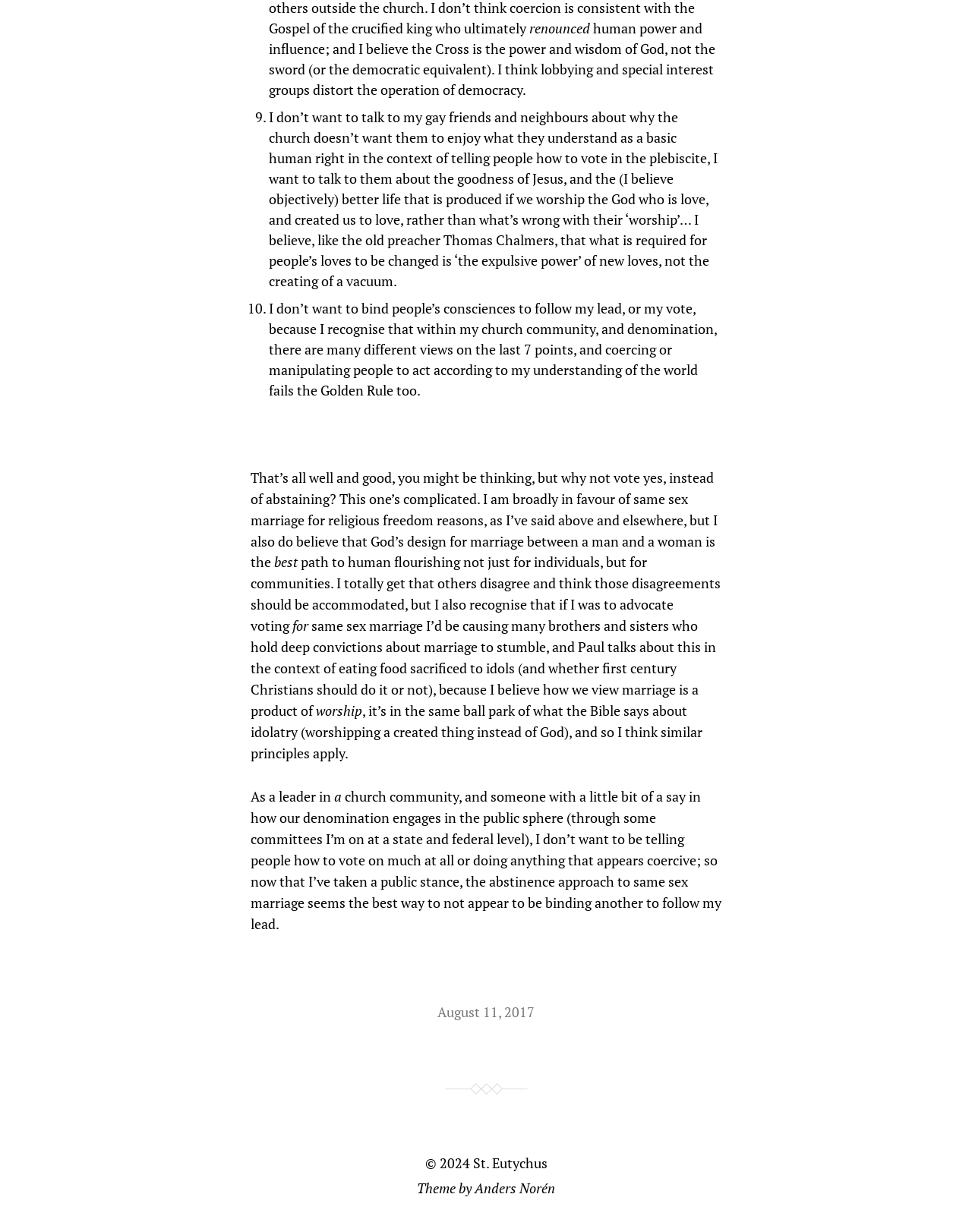What is the author's stance on same-sex marriage?
Based on the image, answer the question with as much detail as possible.

The author mentions that they are 'broadly in favour of same sex marriage for religious freedom reasons' in the text, indicating their support for same-sex marriage.